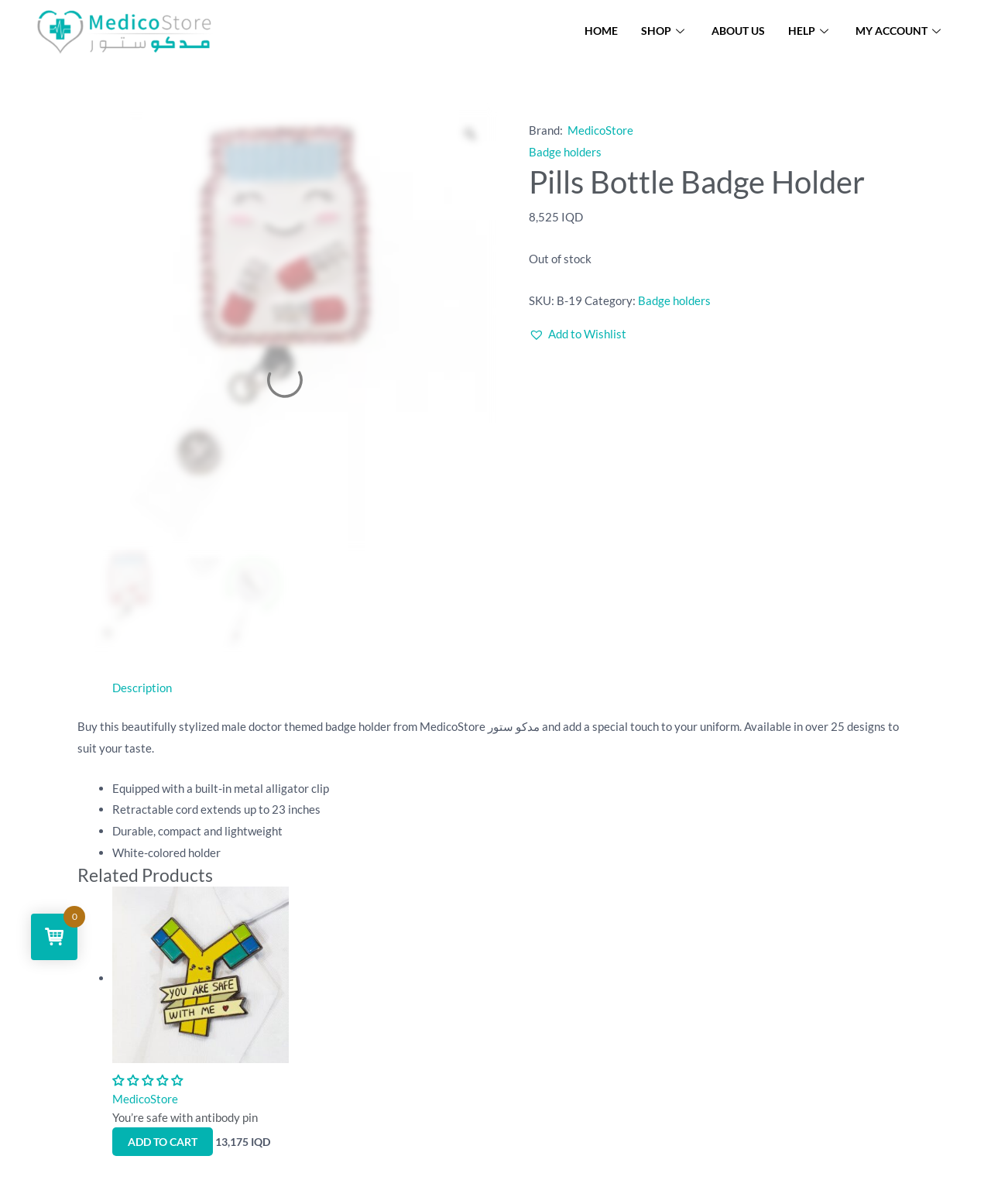Provide the bounding box coordinates of the HTML element described by the text: "About Us".

[0.706, 0.0, 0.784, 0.051]